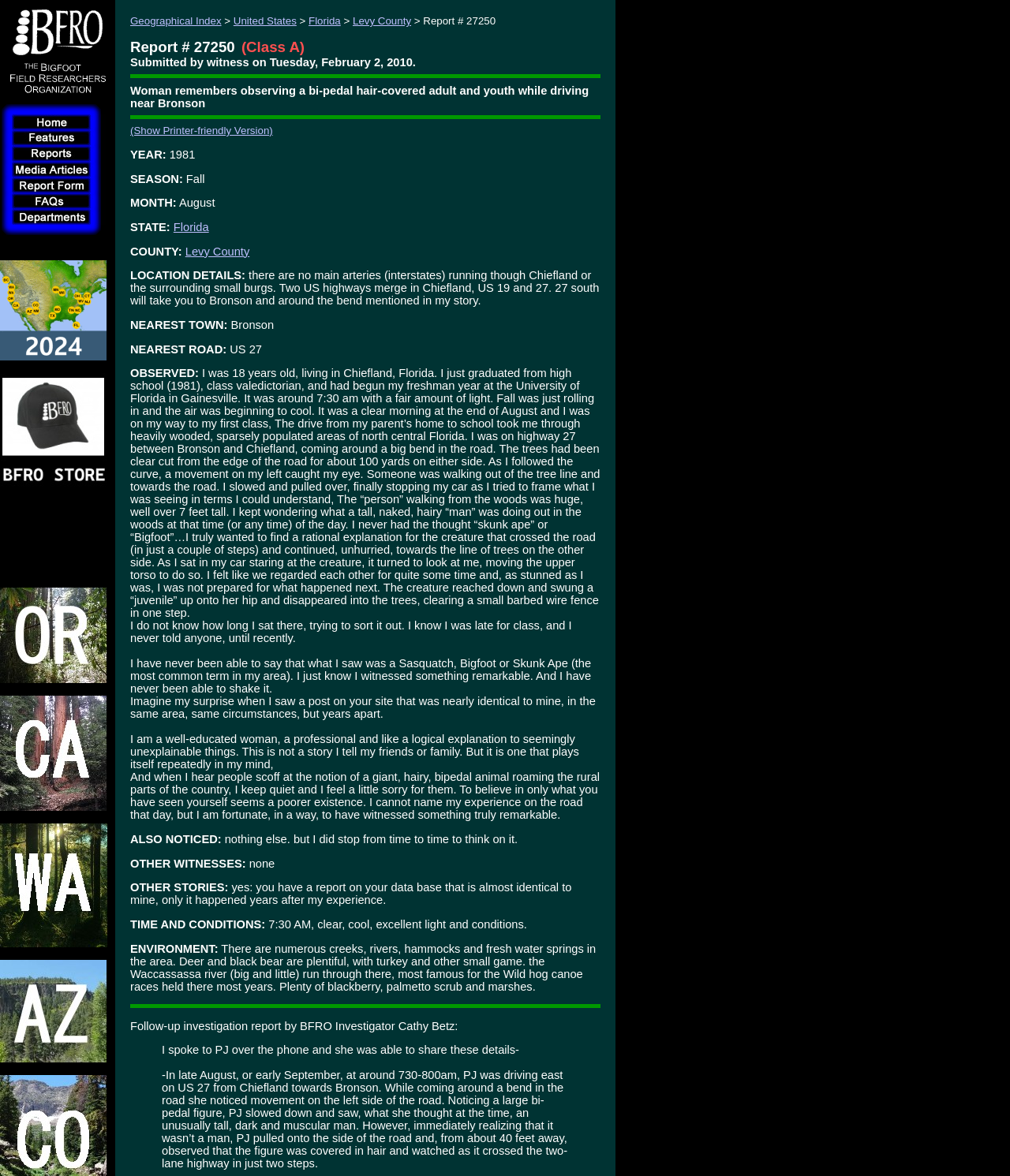Identify the bounding box of the UI component described as: "aria-label="Charactour"".

None